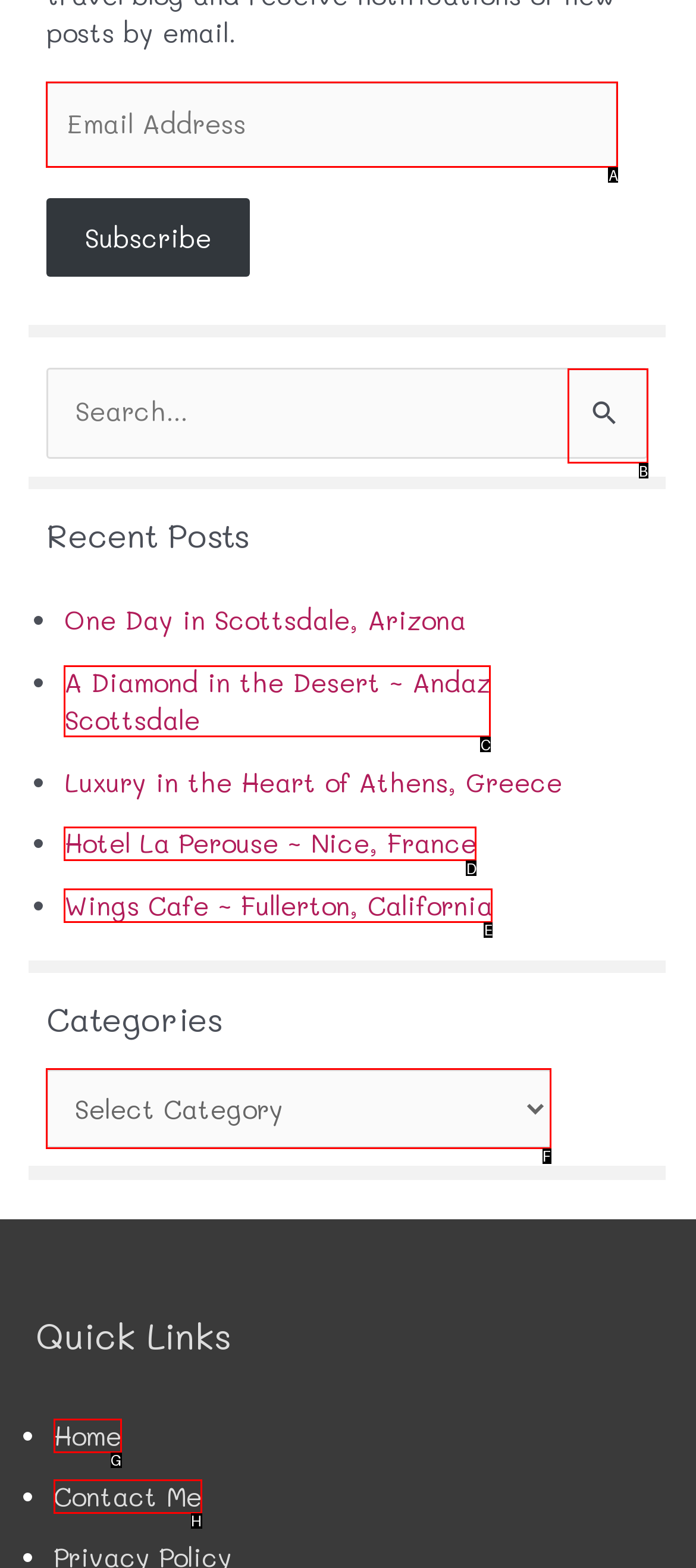Pick the option that best fits the description: Contact Me. Reply with the letter of the matching option directly.

H